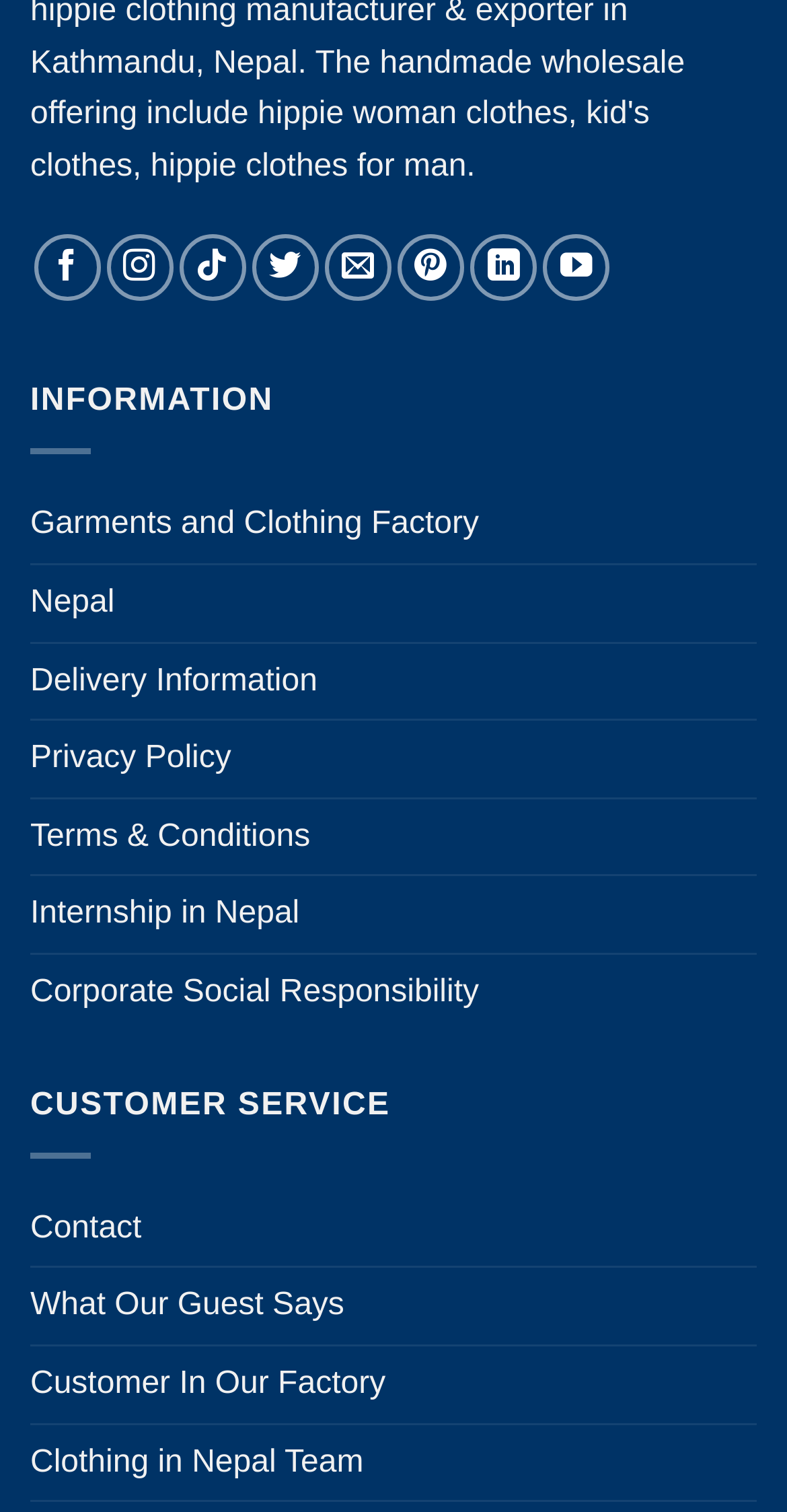Pinpoint the bounding box coordinates for the area that should be clicked to perform the following instruction: "Follow on Facebook".

[0.043, 0.155, 0.127, 0.199]